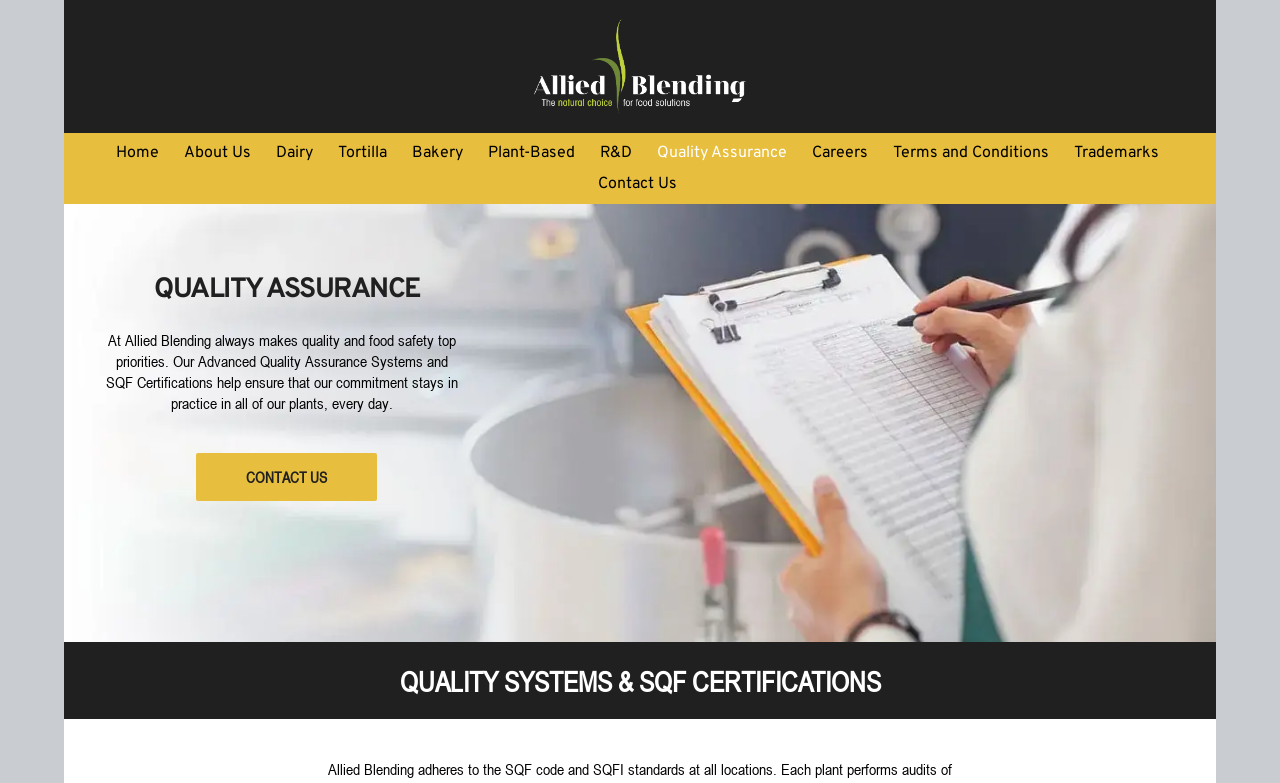Please mark the bounding box coordinates of the area that should be clicked to carry out the instruction: "go to home page".

[0.087, 0.177, 0.132, 0.215]